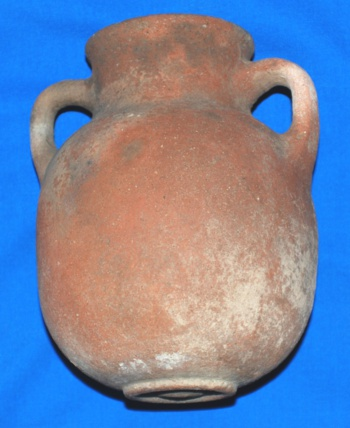During which centuries BC did the Neo-Assyrian Empire expand?
Answer with a single word or phrase by referring to the visual content.

9th and 8th